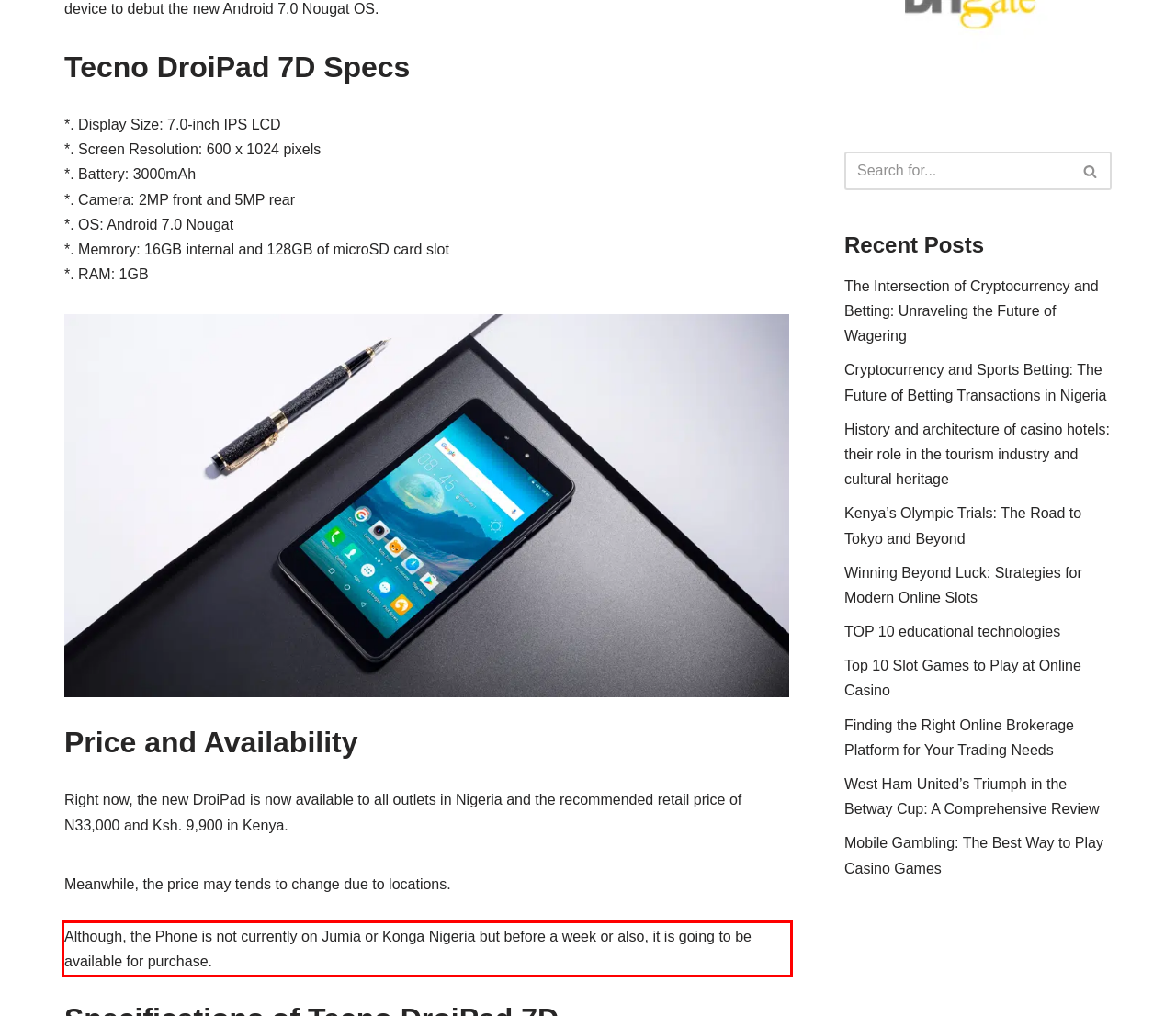With the provided screenshot of a webpage, locate the red bounding box and perform OCR to extract the text content inside it.

Although, the Phone is not currently on Jumia or Konga Nigeria but before a week or also, it is going to be available for purchase.